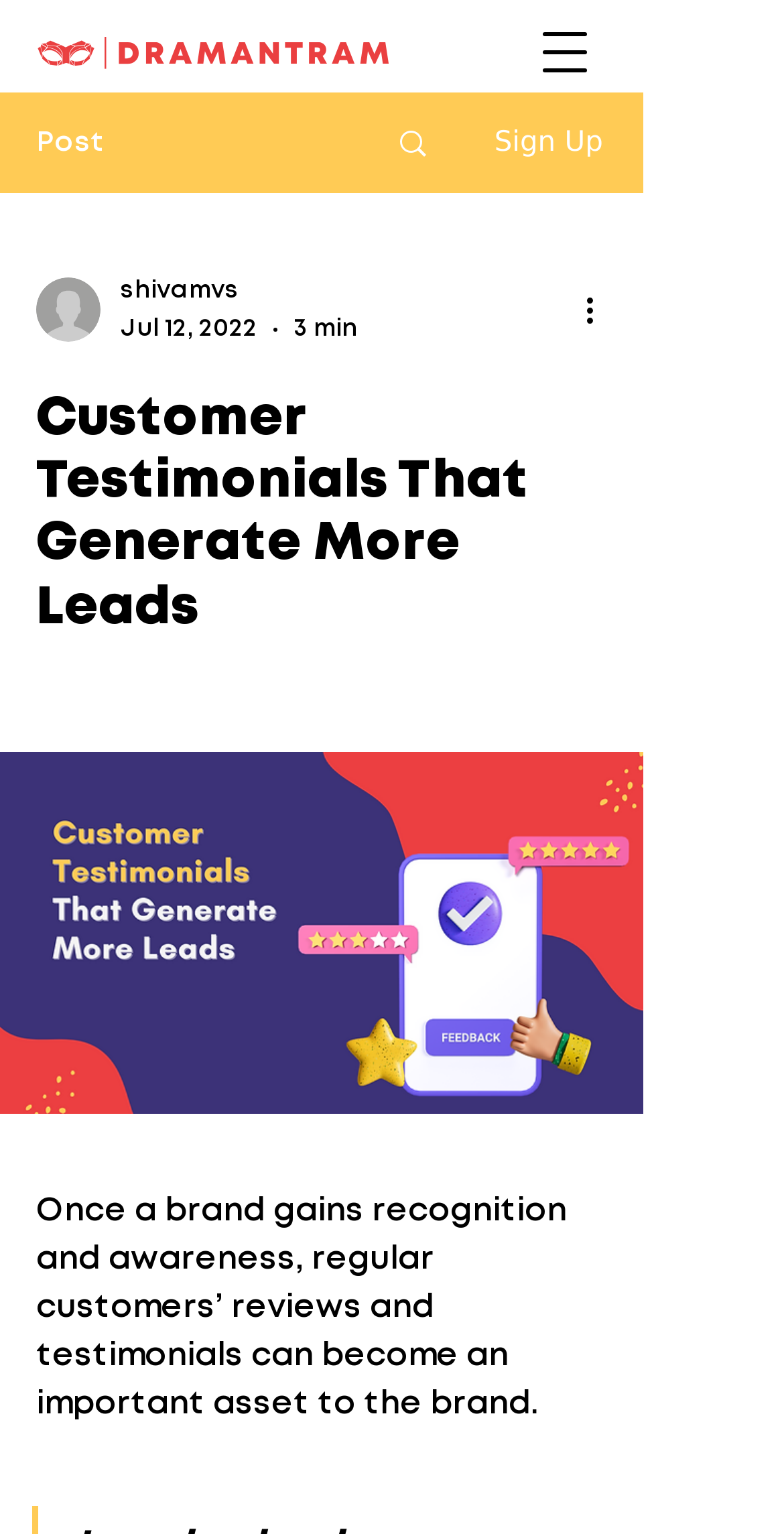Determine and generate the text content of the webpage's headline.

Customer Testimonials That Generate More Leads